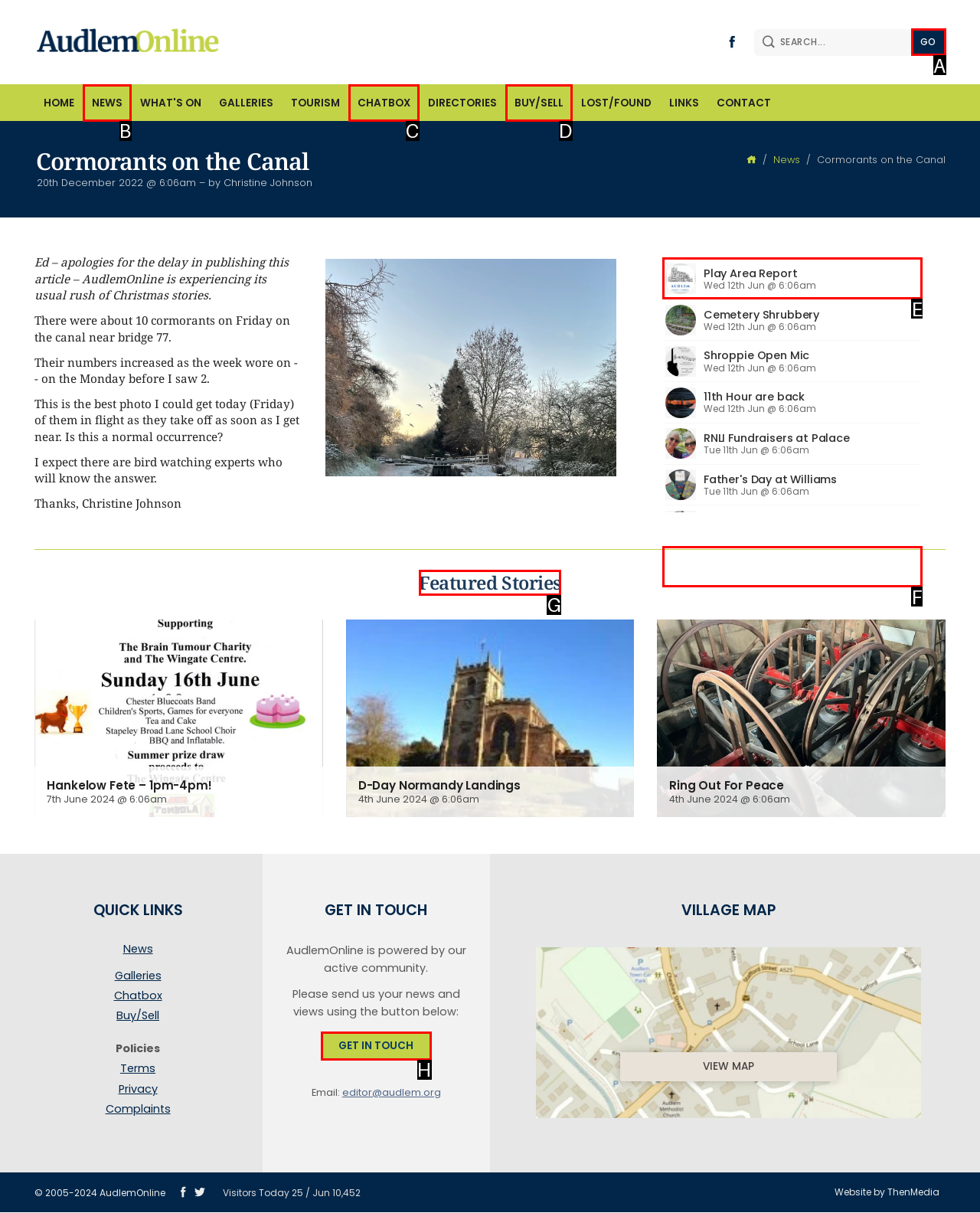Select the option I need to click to accomplish this task: Login as a partner
Provide the letter of the selected choice from the given options.

None